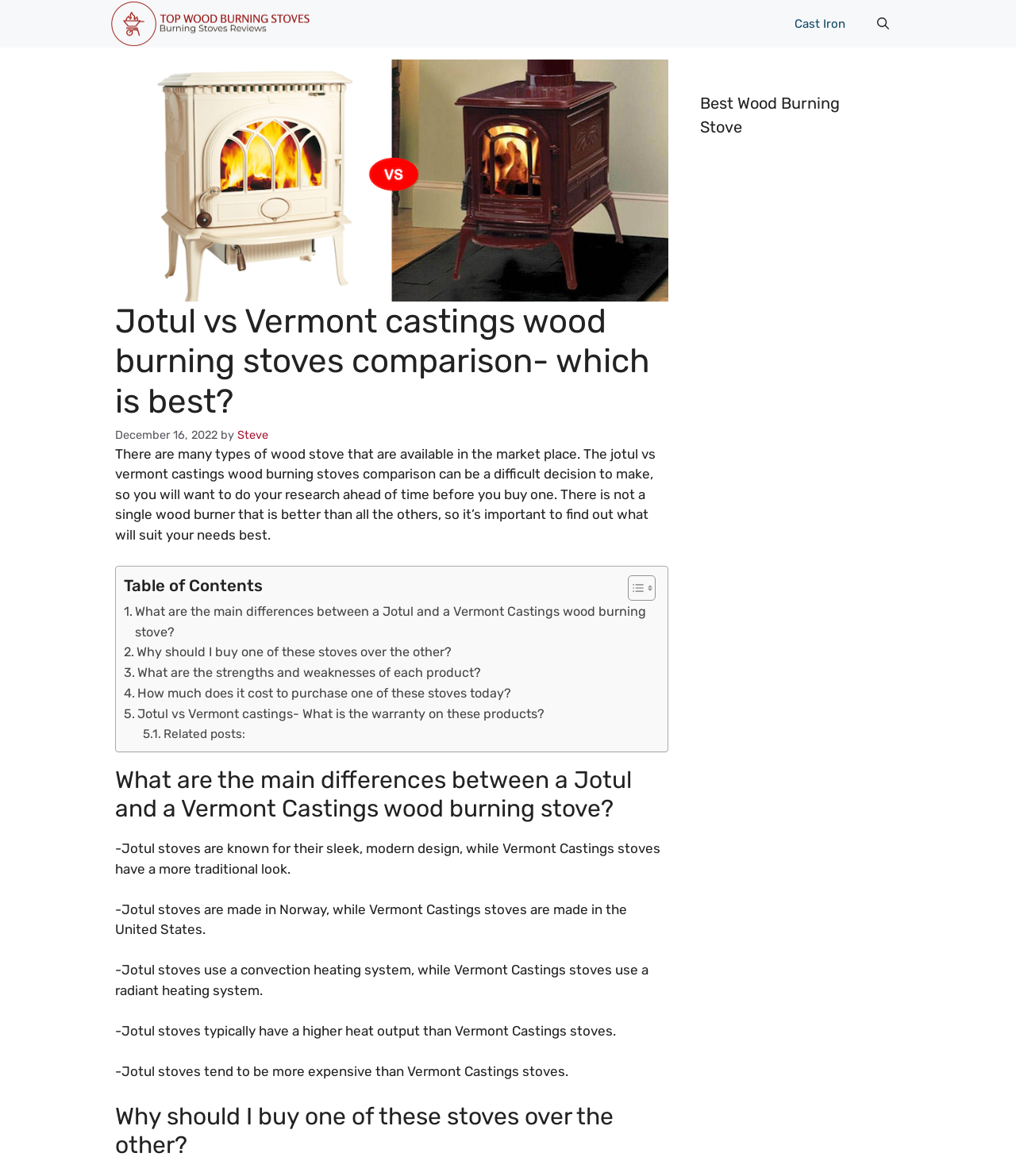Kindly provide the bounding box coordinates of the section you need to click on to fulfill the given instruction: "Expand the 'Table of Content' section".

[0.606, 0.488, 0.641, 0.511]